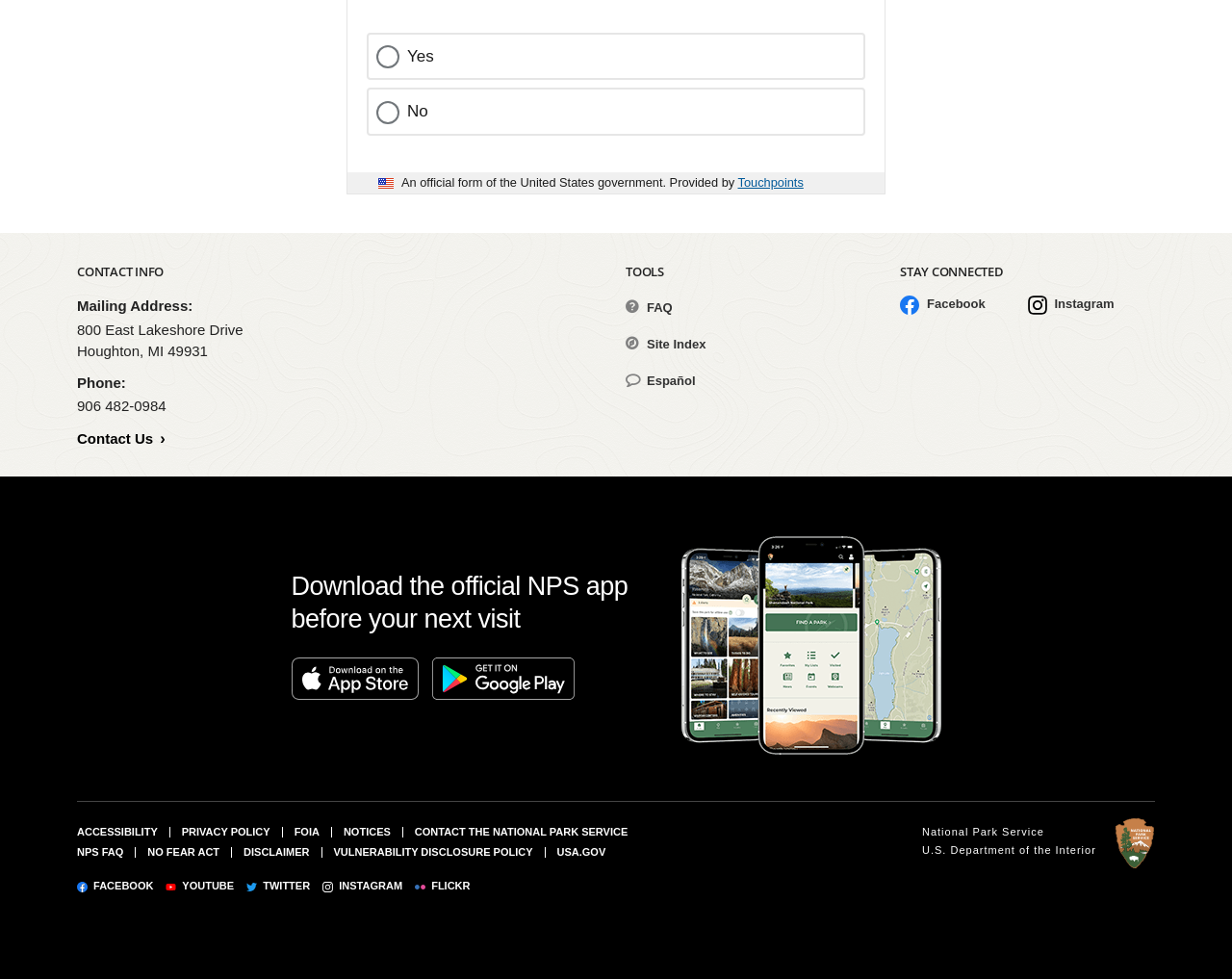Please provide the bounding box coordinates for the element that needs to be clicked to perform the instruction: "Get information on Mailing Address". The coordinates must consist of four float numbers between 0 and 1, formatted as [left, top, right, bottom].

[0.062, 0.328, 0.197, 0.345]